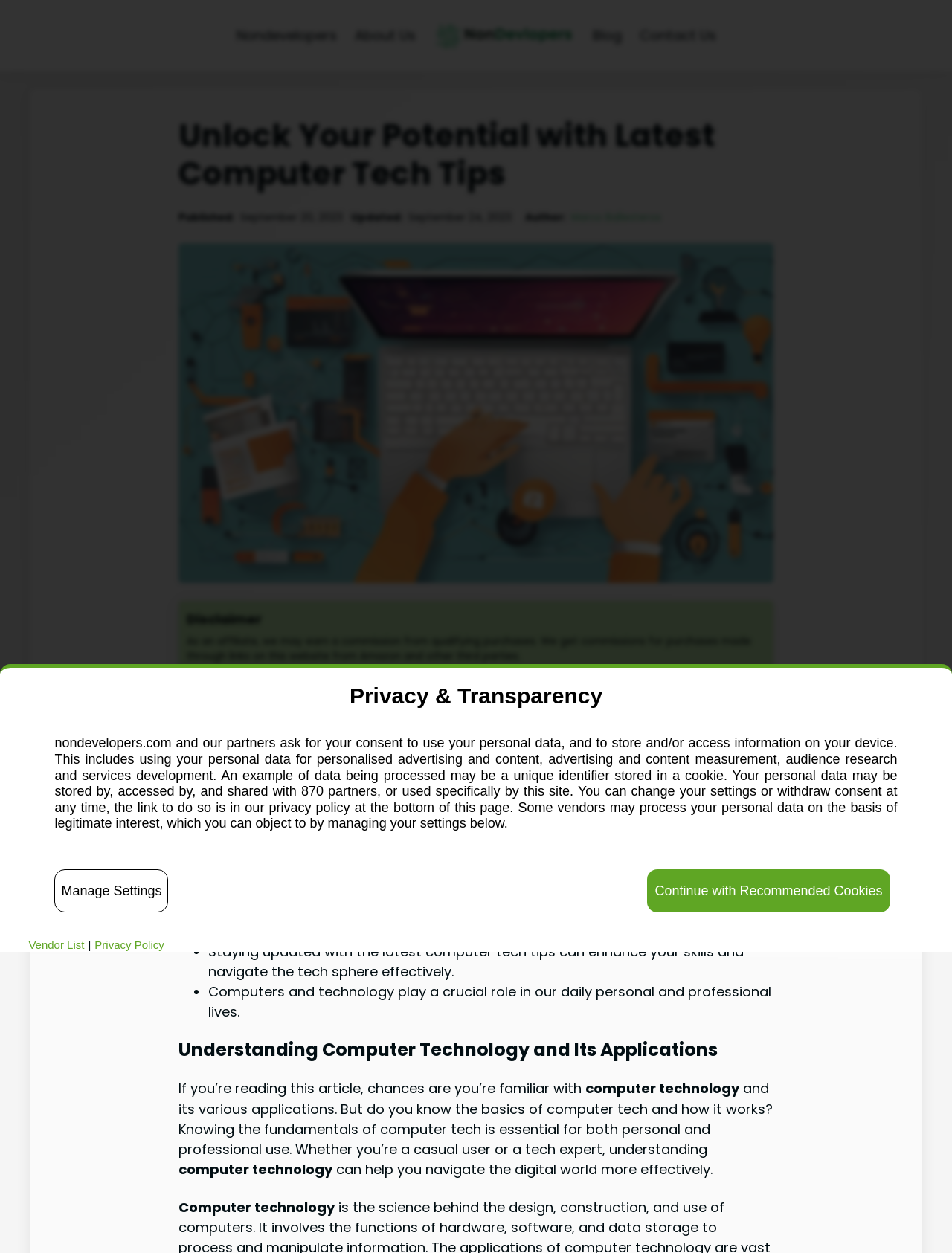Show the bounding box coordinates for the element that needs to be clicked to execute the following instruction: "Share the article on Facebook". Provide the coordinates in the form of four float numbers between 0 and 1, i.e., [left, top, right, bottom].

None